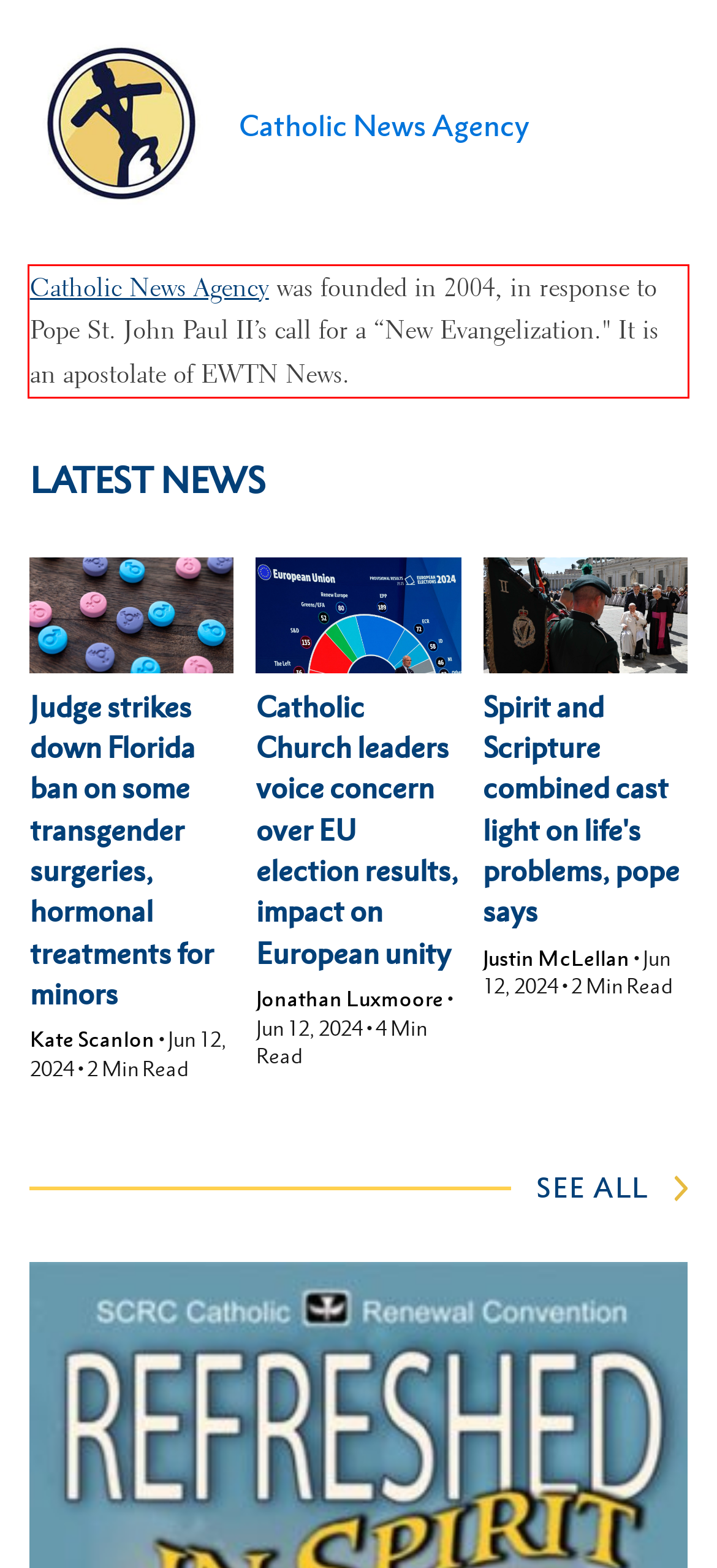You are provided with a screenshot of a webpage containing a red bounding box. Please extract the text enclosed by this red bounding box.

Catholic News Agency was founded in 2004, in response to Pope St. John Paul II’s call for a “New Evangelization." It is an apostolate of EWTN News.